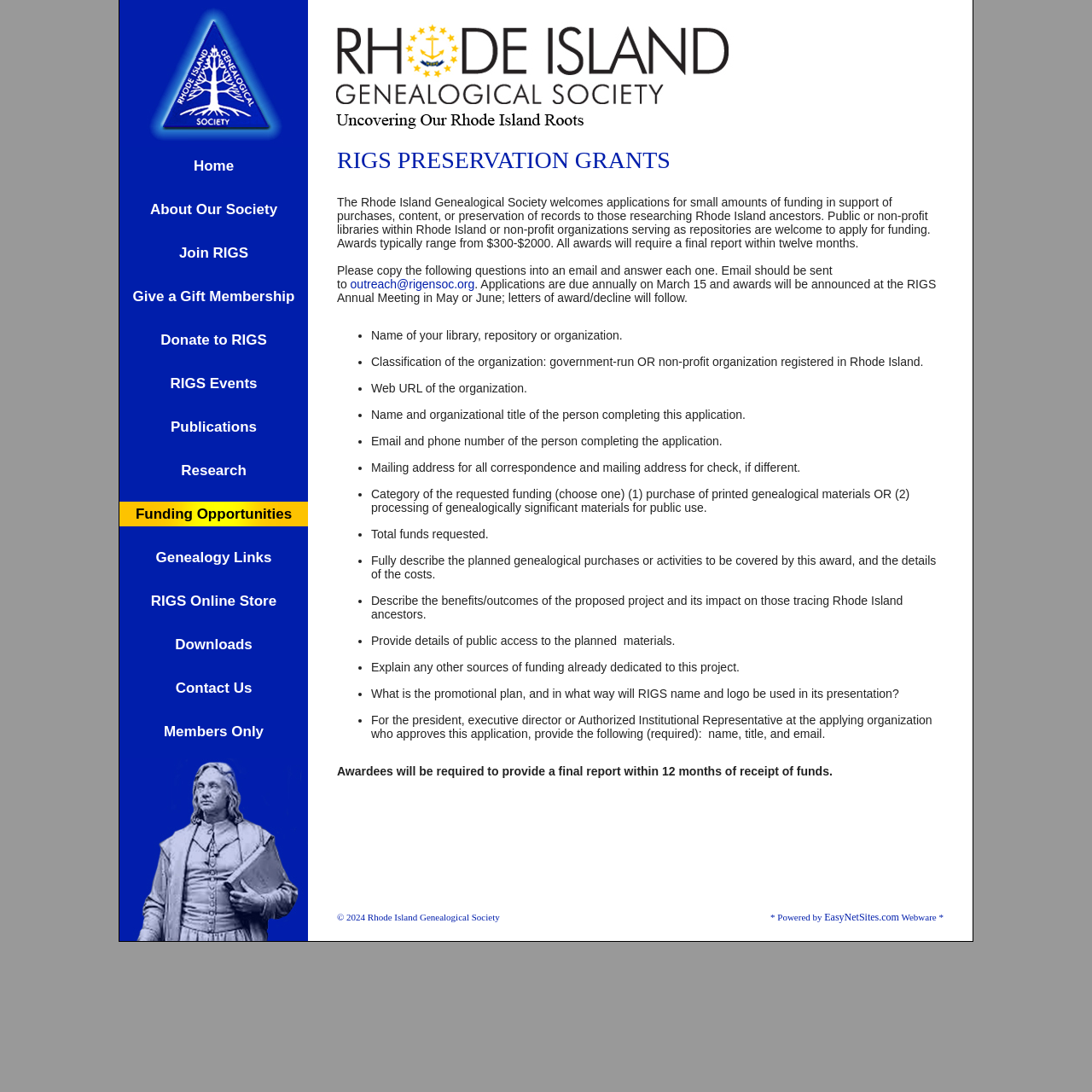Determine the bounding box coordinates for the UI element matching this description: "Donate to RIGS".

[0.109, 0.3, 0.282, 0.323]